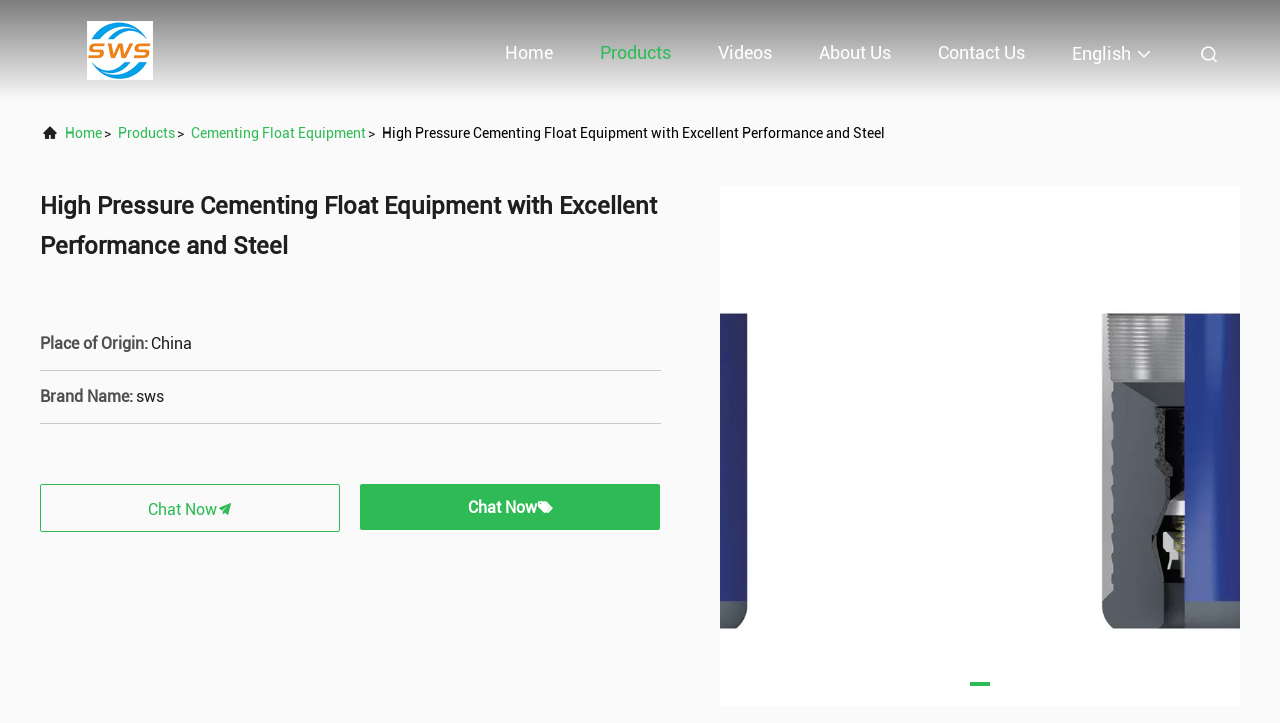Based on the image, give a detailed response to the question: What is the purpose of the 'Chat Now' button?

I found the 'Chat Now' button at the bottom of the webpage, and based on its location and text, I infer that it is a call-to-action button for users to contact the company, likely for sales or support inquiries.